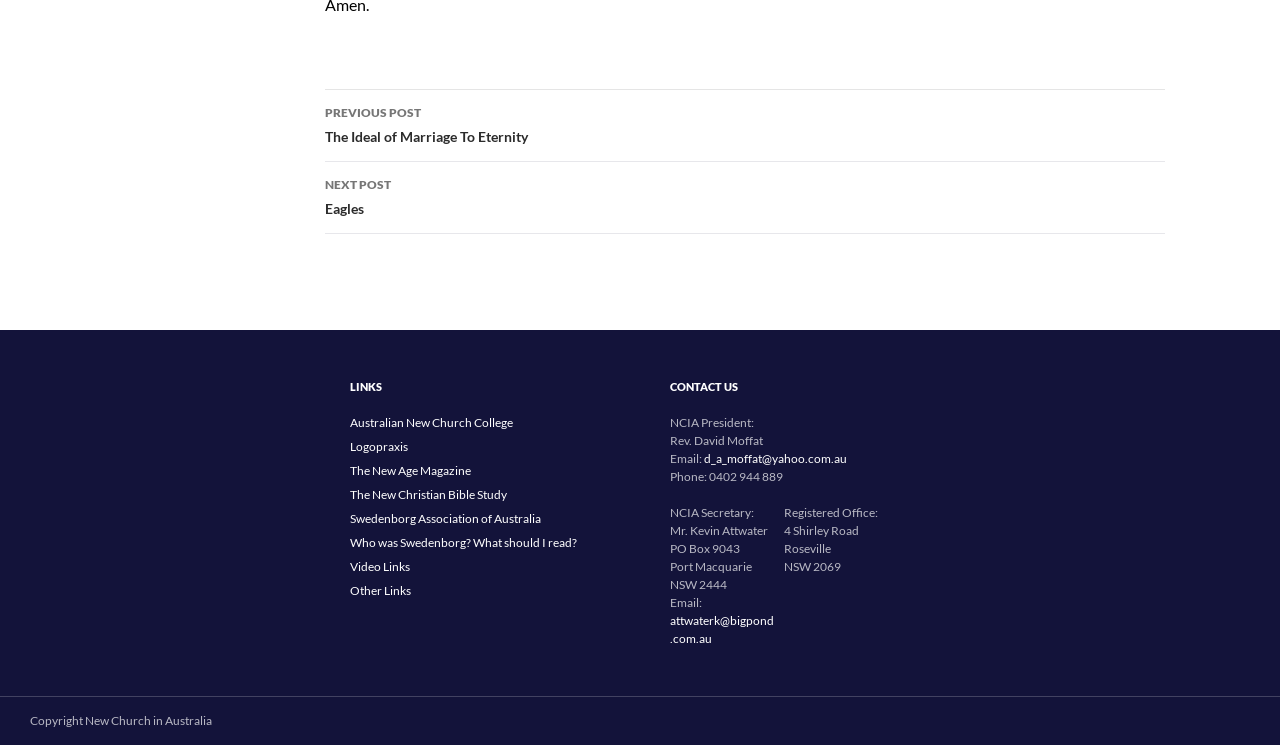What is the title of the previous post?
Look at the image and answer with only one word or phrase.

The Ideal of Marriage To Eternity